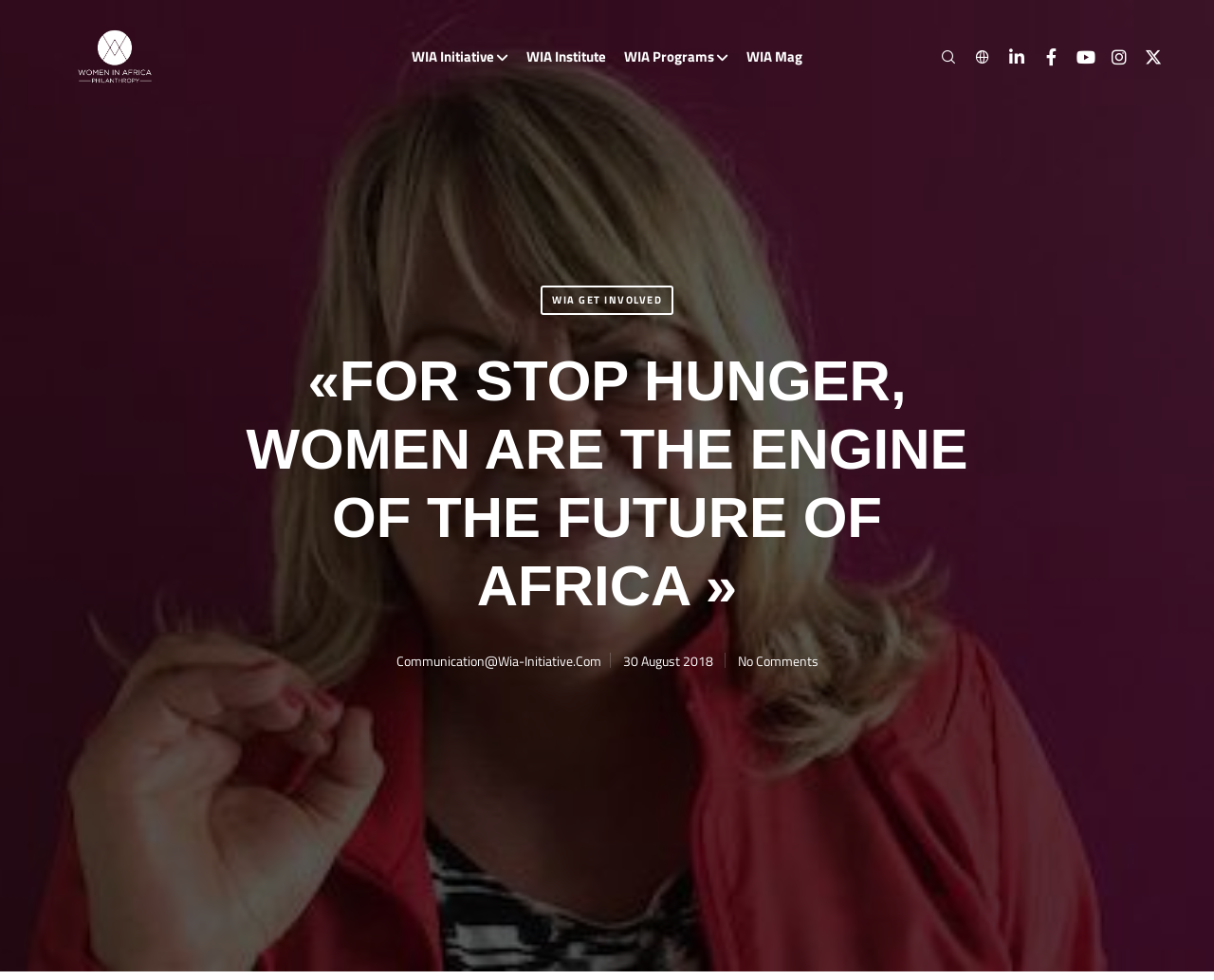Find the bounding box coordinates of the element to click in order to complete the given instruction: "Click on 'Cover Her Face'."

None